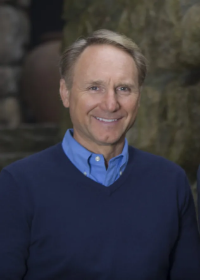Who is the photographer of this image?
Could you give a comprehensive explanation in response to this question?

The caption attributes the image to Dan Courter, who is known for visually representing popular literary figures in a way that complements their written achievements.